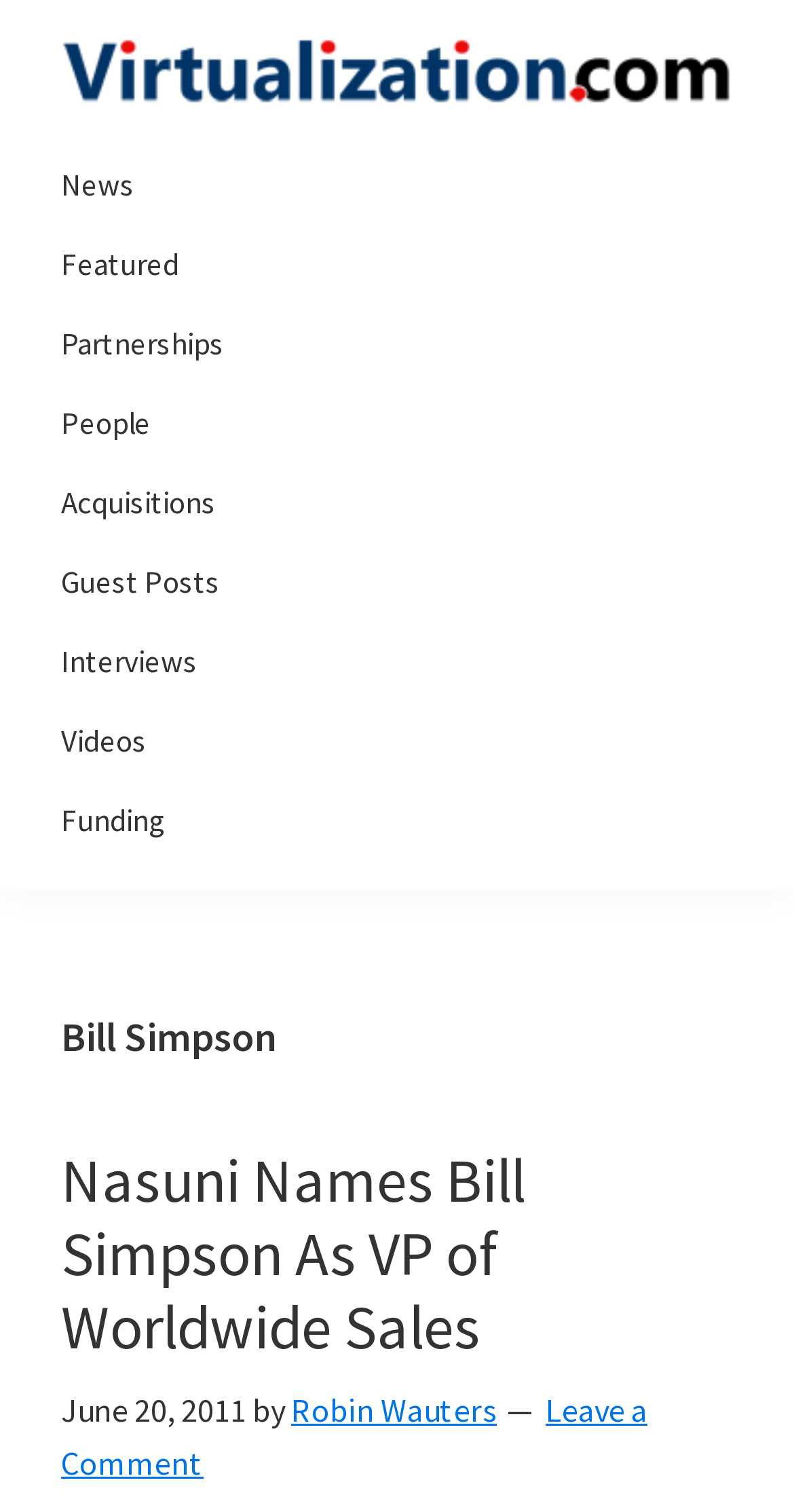Give a one-word or phrase response to the following question: Who is the author of the article?

Robin Wauters